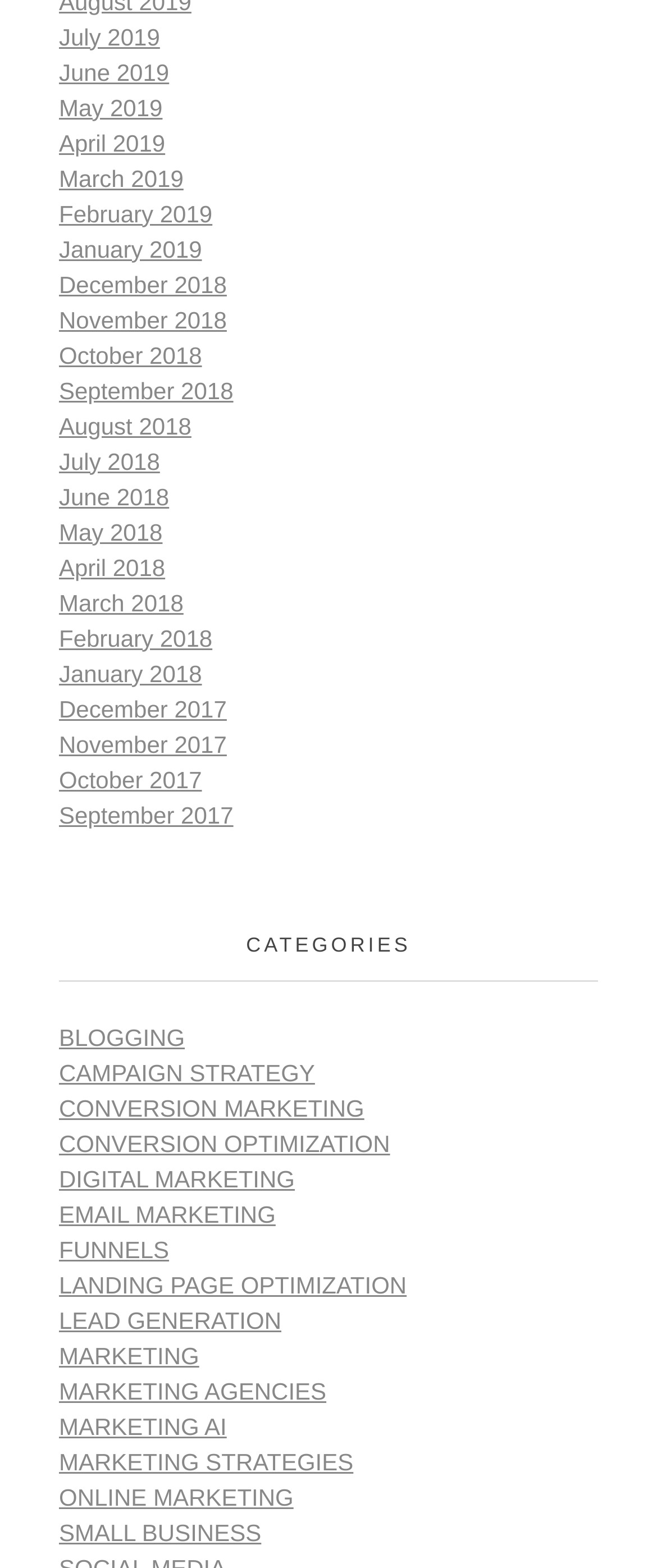Determine the bounding box coordinates of the clickable element necessary to fulfill the instruction: "view July 2019 archives". Provide the coordinates as four float numbers within the 0 to 1 range, i.e., [left, top, right, bottom].

[0.09, 0.015, 0.243, 0.032]